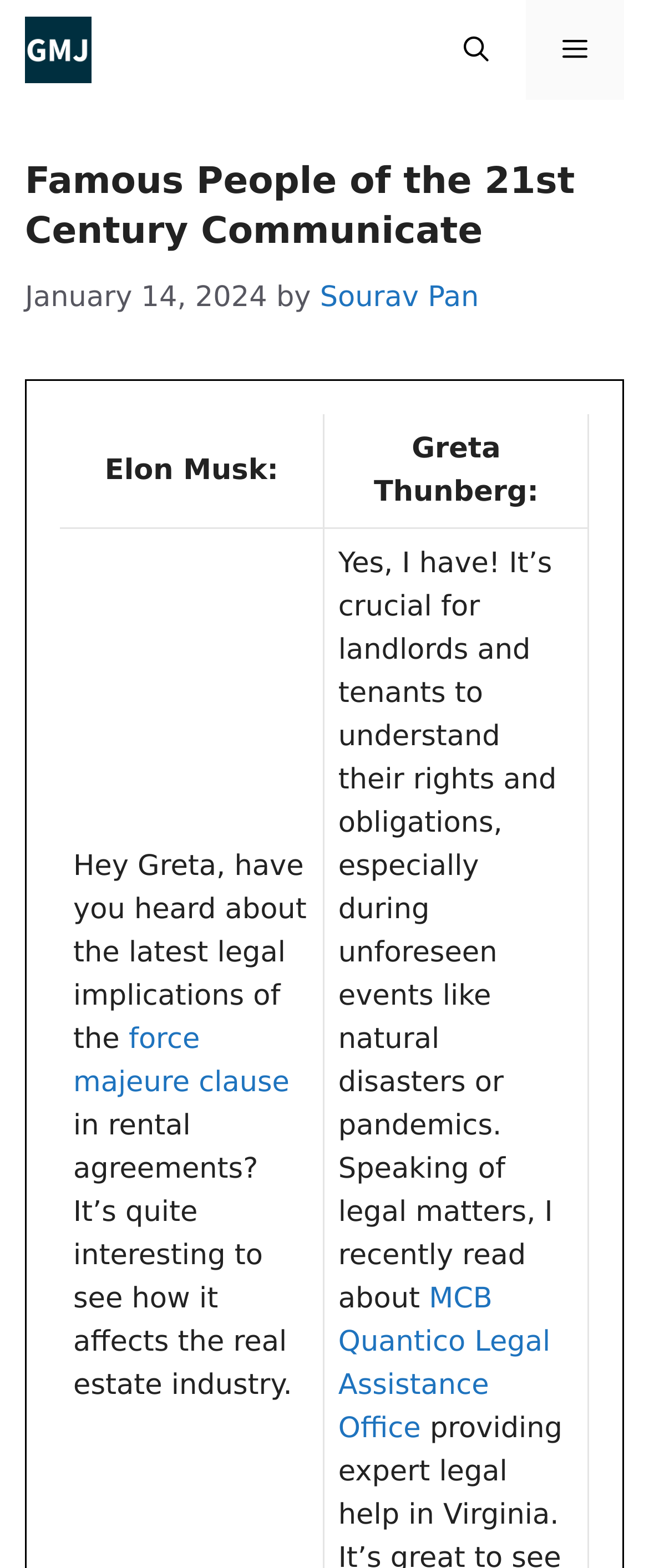Locate the bounding box coordinates of the UI element described by: "aria-label="Open Search Bar"". Provide the coordinates as four float numbers between 0 and 1, formatted as [left, top, right, bottom].

[0.658, 0.0, 0.81, 0.064]